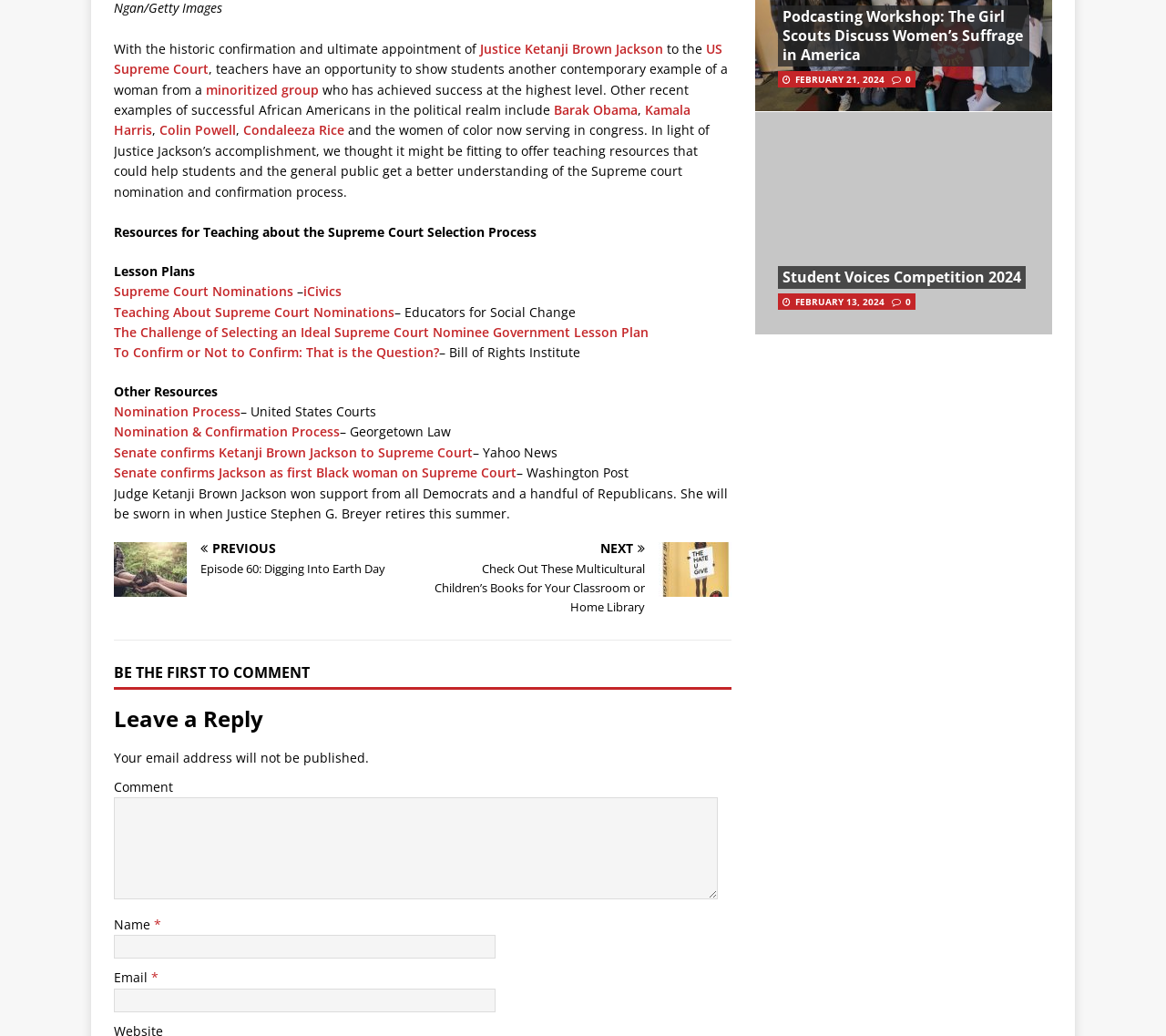Identify the bounding box coordinates of the element that should be clicked to fulfill this task: "Read the article about the Girl Scouts discussing Women’s Suffrage in America". The coordinates should be provided as four float numbers between 0 and 1, i.e., [left, top, right, bottom].

[0.667, 0.005, 0.883, 0.064]